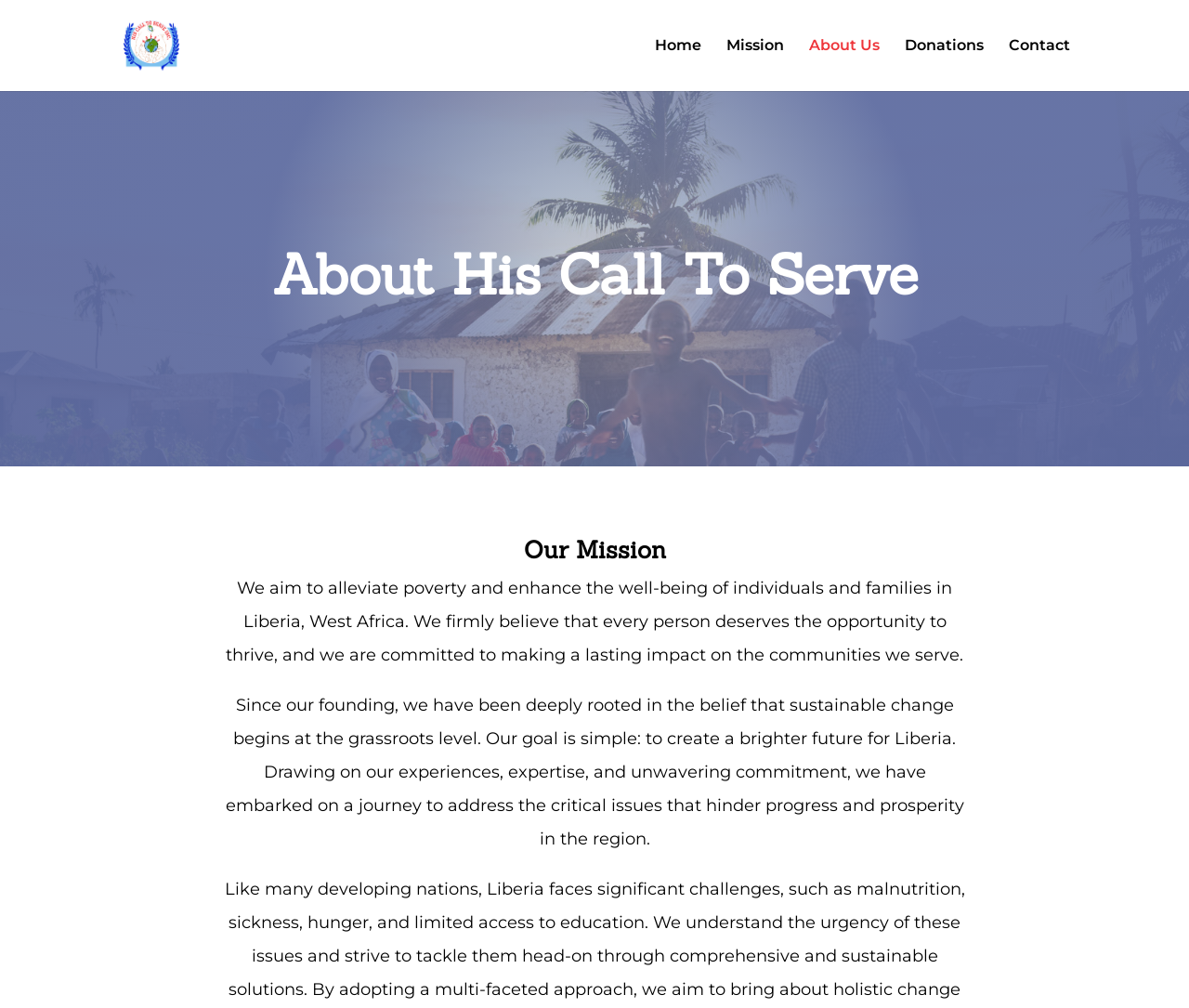Given the description "About Us", determine the bounding box of the corresponding UI element.

[0.68, 0.039, 0.74, 0.09]